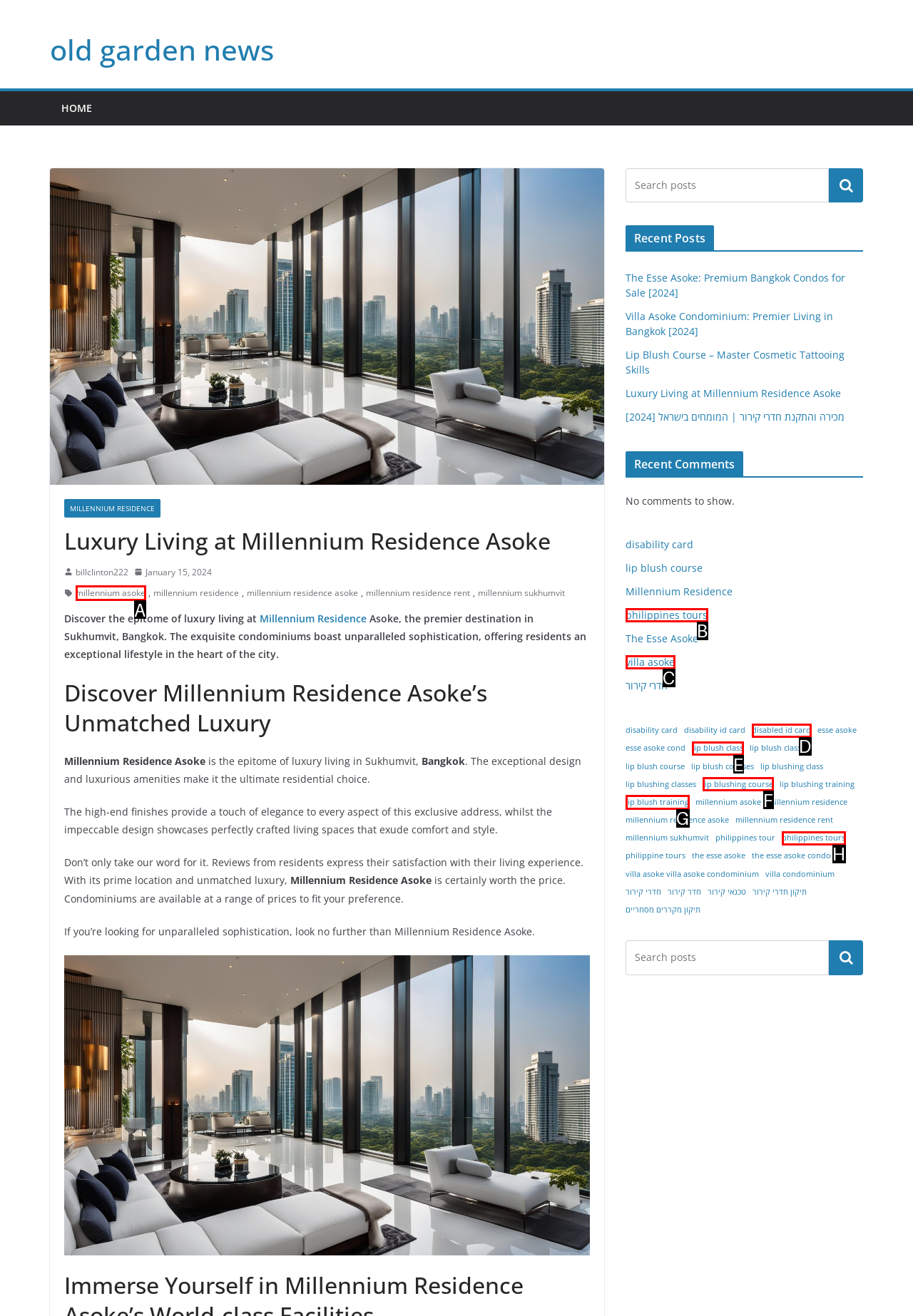Pick the option that corresponds to: philippines tours
Provide the letter of the correct choice.

H